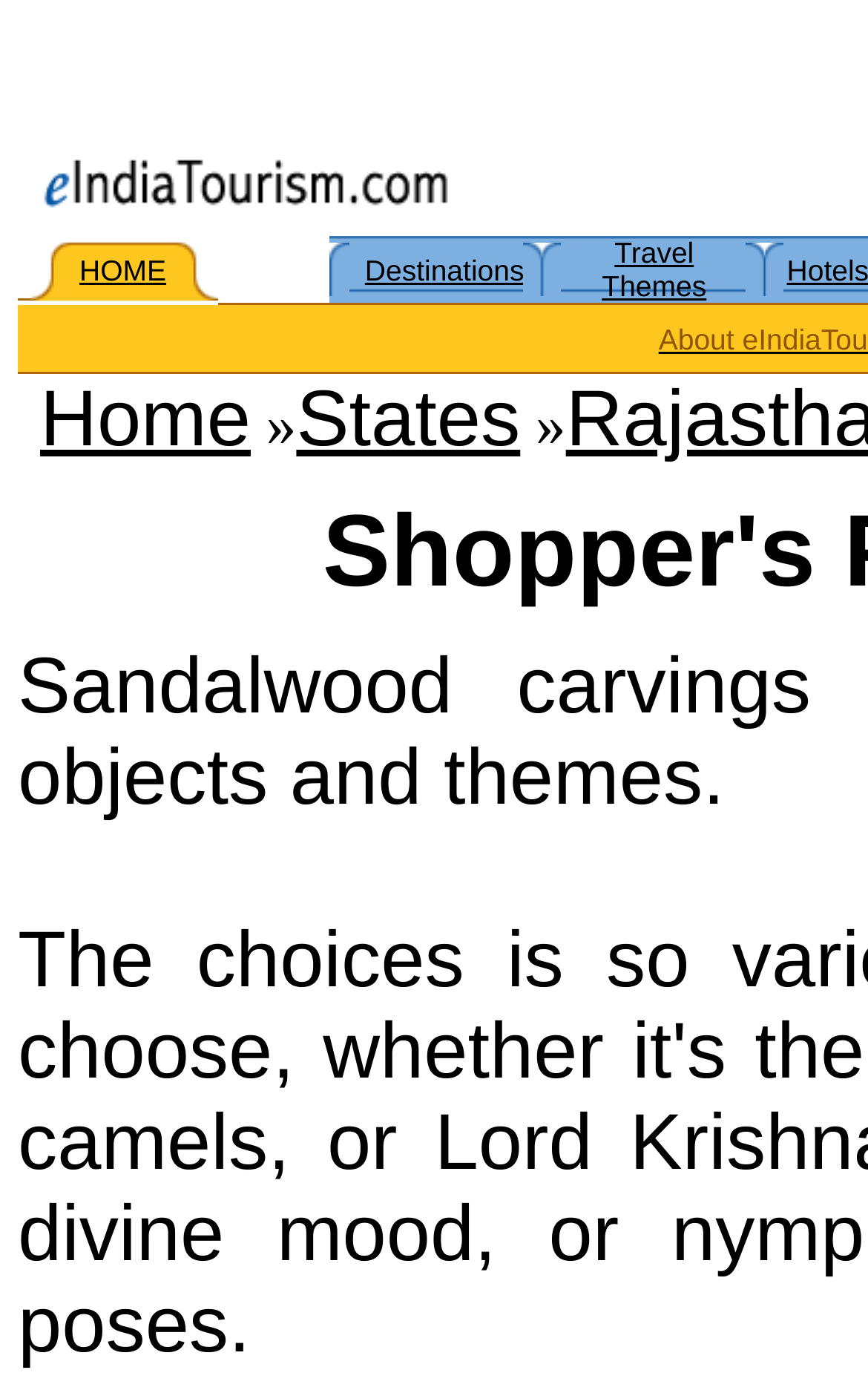From the element description Wix.com, predict the bounding box coordinates of the UI element. The coordinates must be specified in the format (top-left x, top-left y, bottom-right x, bottom-right y) and should be within the 0 to 1 range.

None